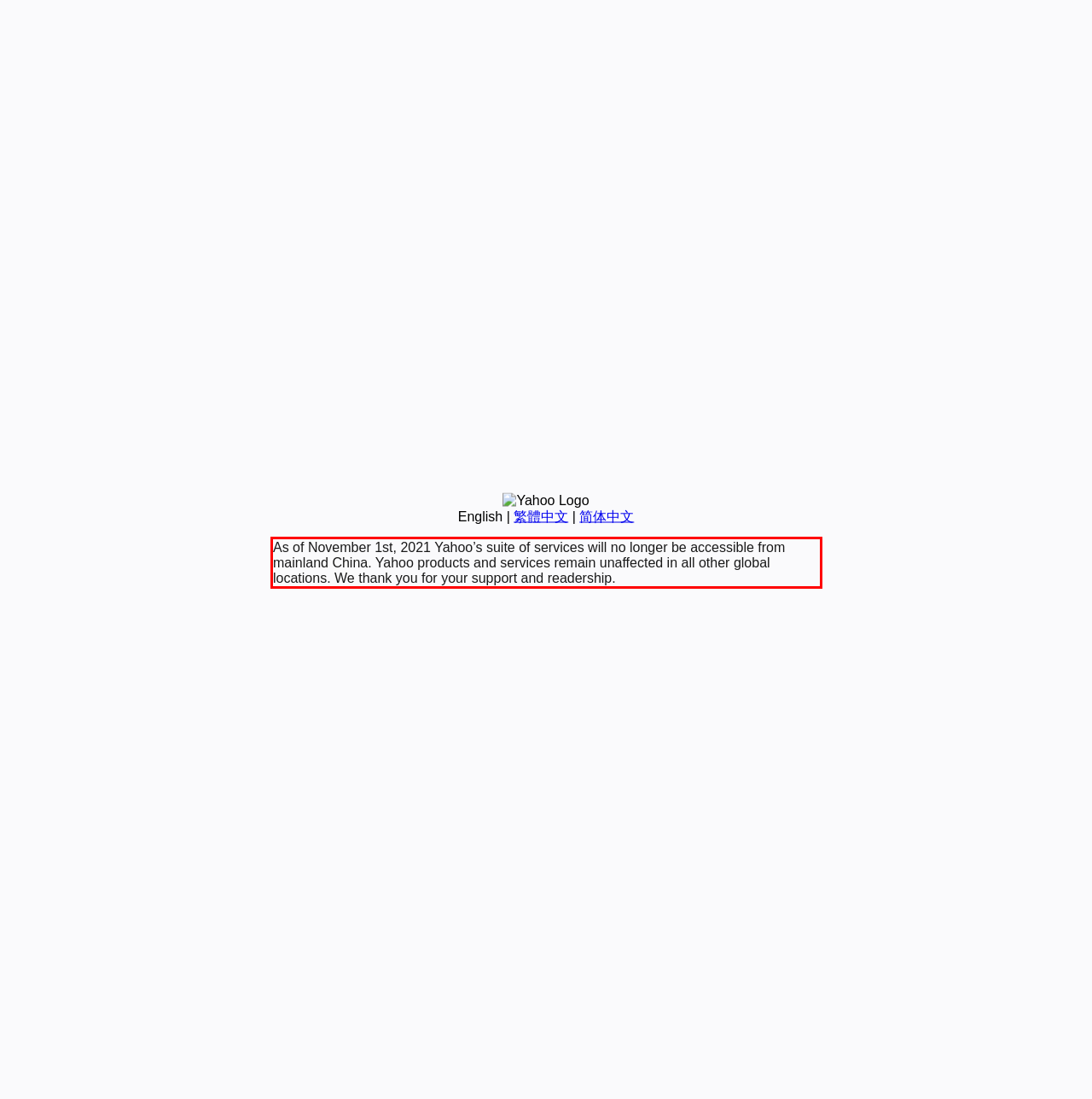Review the screenshot of the webpage and recognize the text inside the red rectangle bounding box. Provide the extracted text content.

As of November 1st, 2021 Yahoo’s suite of services will no longer be accessible from mainland China. Yahoo products and services remain unaffected in all other global locations. We thank you for your support and readership.